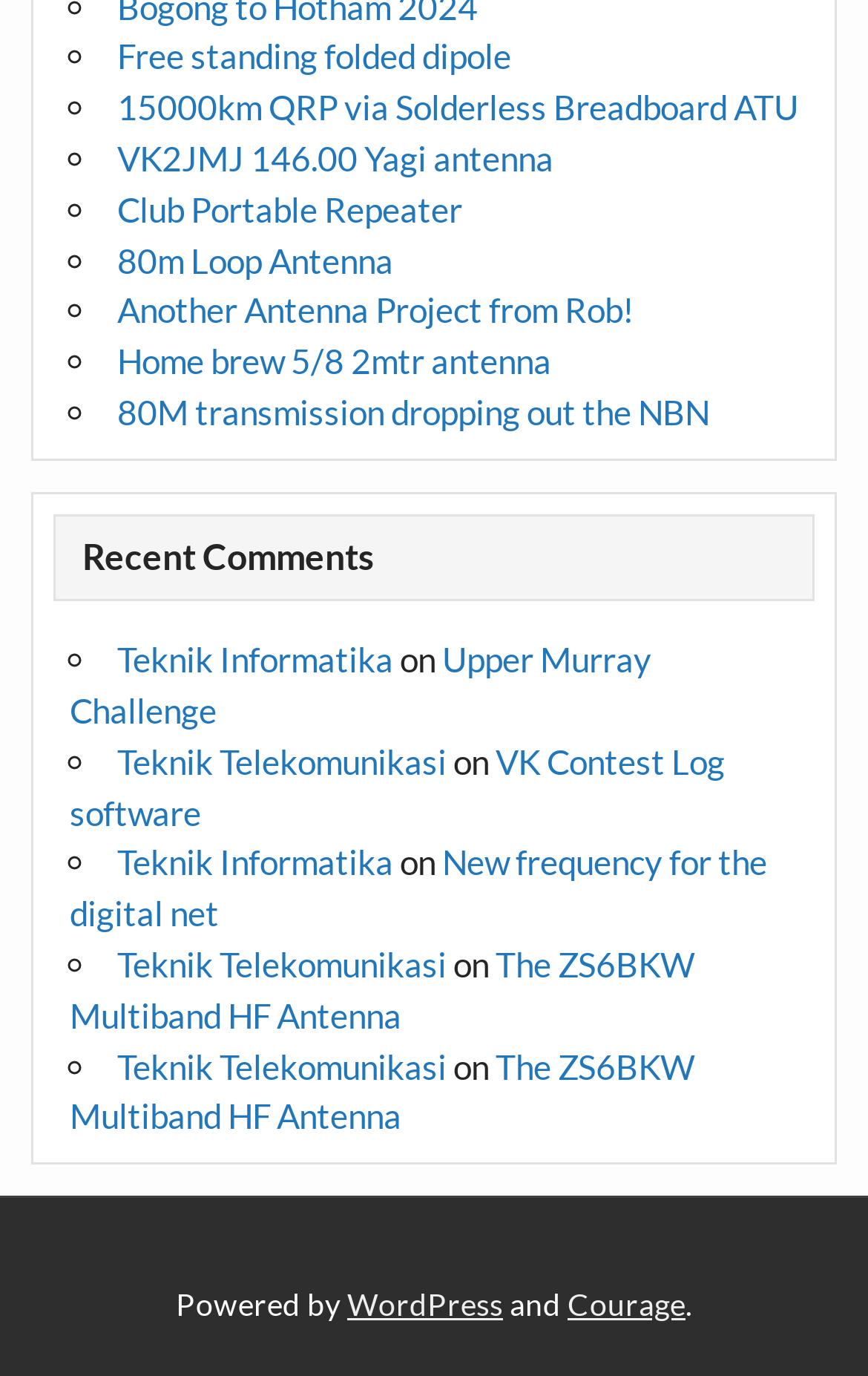Identify the bounding box for the described UI element: "VK Contest Log software".

[0.08, 0.539, 0.835, 0.605]